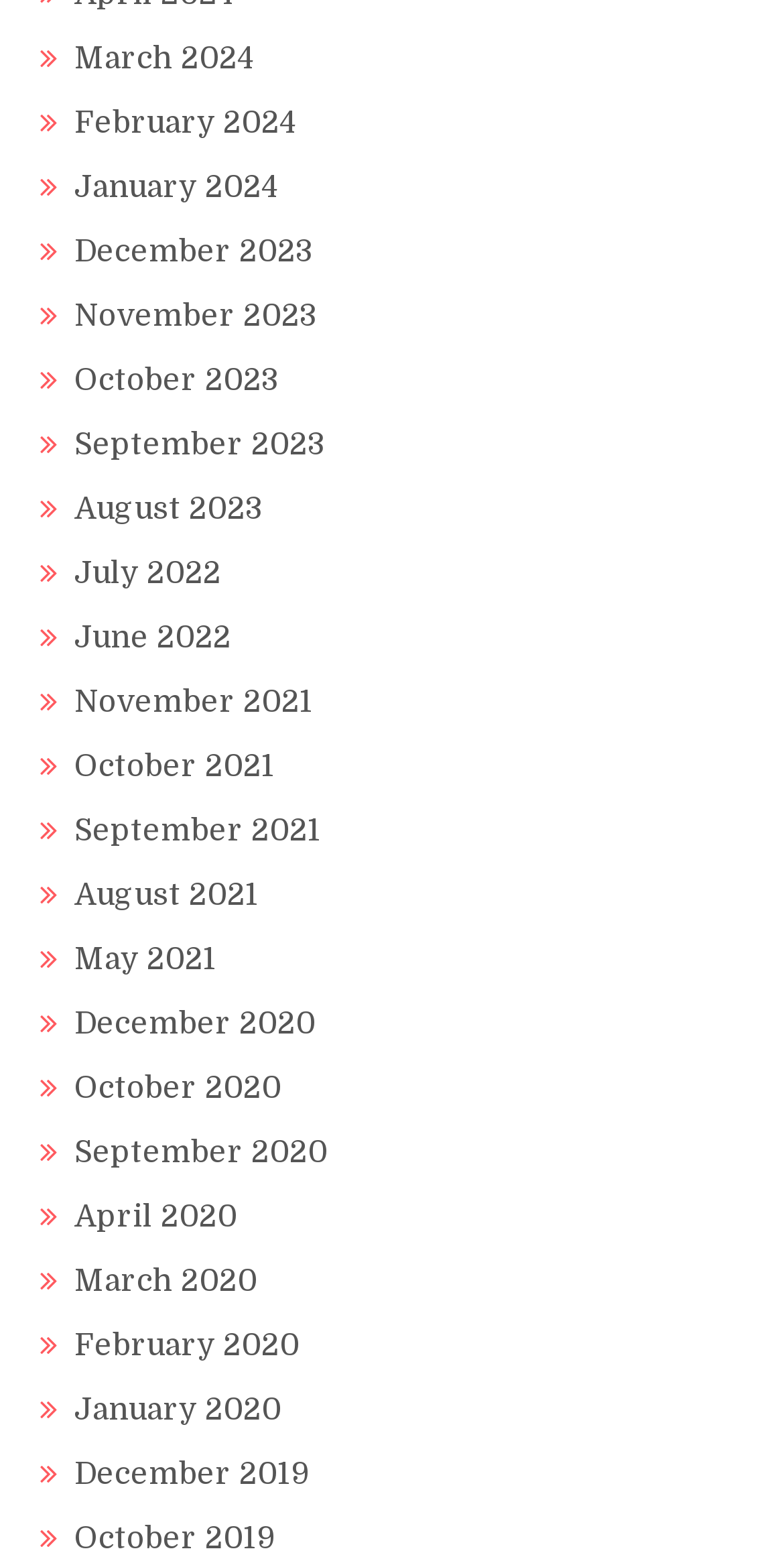What is the earliest year listed?
From the details in the image, answer the question comprehensively.

By scanning the list of links, I found that the link 'December 2019' is the earliest year listed, indicating that the webpage contains data from at least 2019.